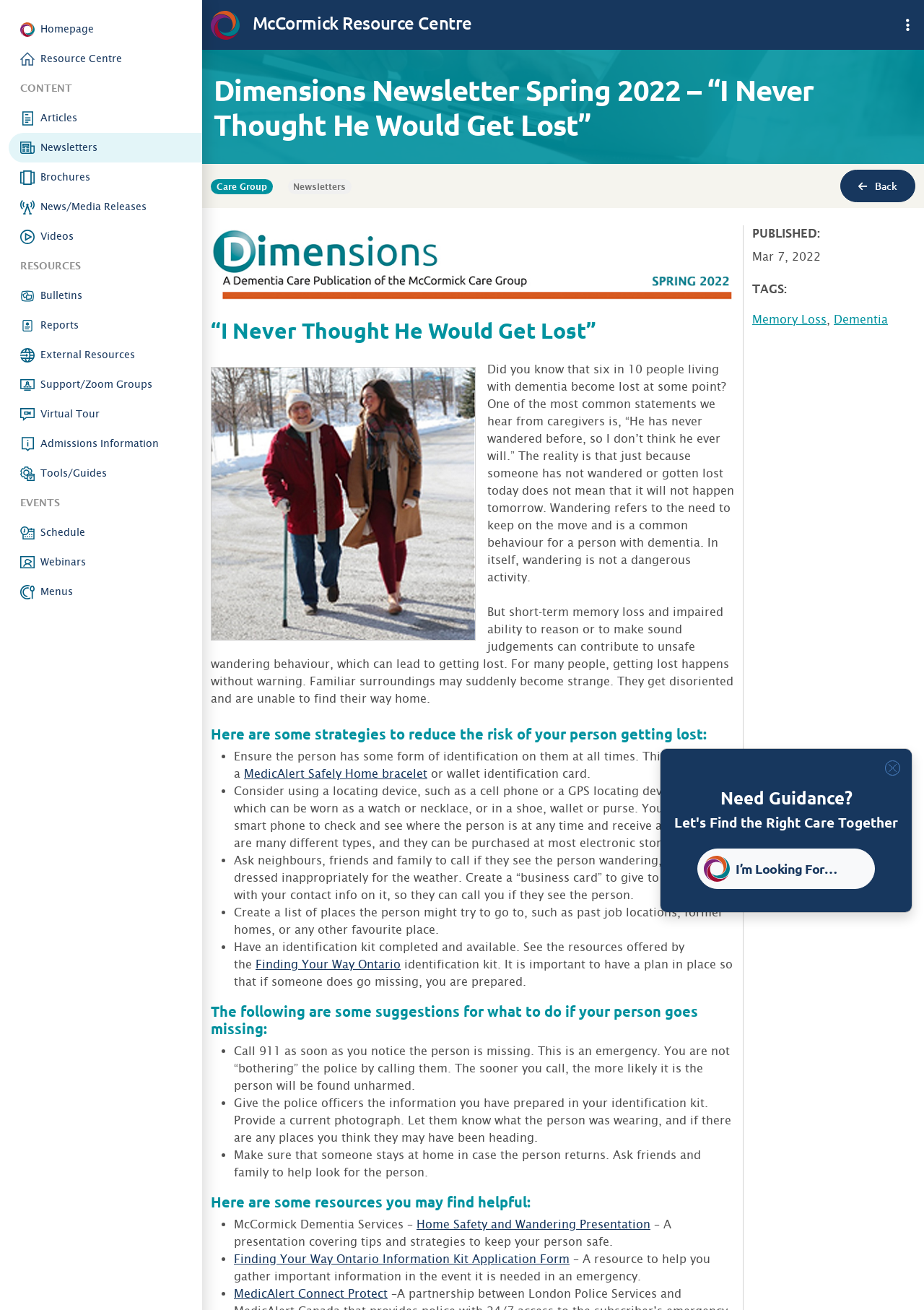Create an in-depth description of the webpage, covering main sections.

The webpage is a newsletter article from the McCormick Care Group, titled "Dimensions Newsletter Spring 2022 - “I Never Thought He Would Get Lost”". At the top, there are several links to different sections of the website, including the homepage, resource center, articles, newsletters, and more. 

Below the links, there is a heading that reads "Dimensions Newsletter Spring 2022 – “I Never Thought He Would Get Lost”" followed by a subheading "Care Group" and "Newsletters". 

The main content of the article starts with a brief introduction, "Did you know that six in 10 people living with dementia become lost at some point?" and then discusses the importance of being prepared for wandering behavior in people with dementia. The article provides several strategies to reduce the risk of getting lost, including ensuring the person has identification, using locating devices, and creating a list of places they might try to go to. 

The article also provides guidance on what to do if the person goes missing, such as calling 911 immediately and providing information to the police. Additionally, there are several resources listed, including a home safety and wandering presentation, an information kit application form, and a MedicAlert Connect Protect service.

On the right side of the page, there is a section with the publication date, "Mar 7, 2022", and tags, including "Memory Loss" and "Dementia". 

At the bottom of the page, there is a section with a heading "Need Guidance?" and a button "I’m Looking For…", which suggests that the user can get personalized guidance on finding the right care.